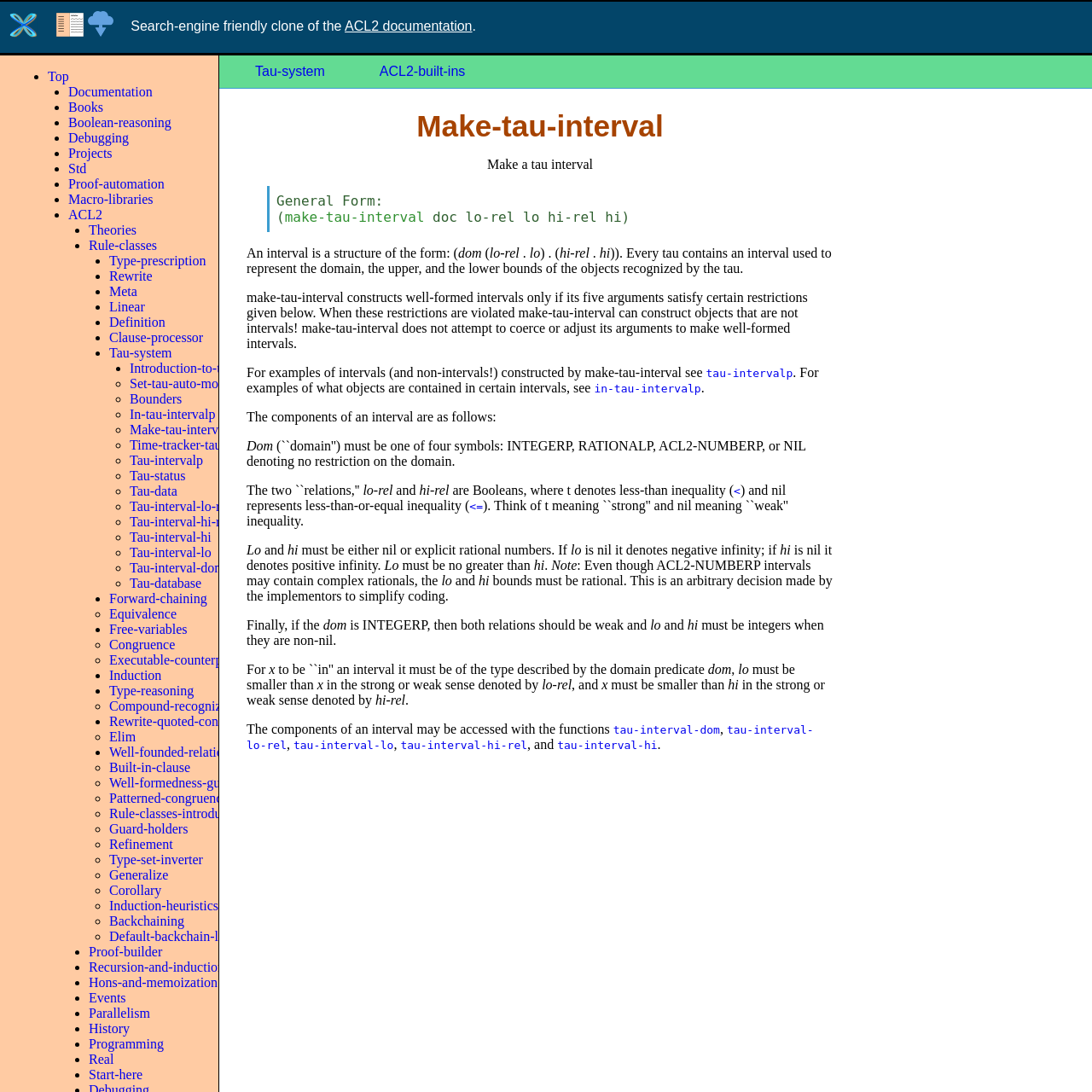What is the first link in the table?
Look at the screenshot and provide an in-depth answer.

The first link in the table is 'ACL2 documentation' which is located in the first row and second column of the table.